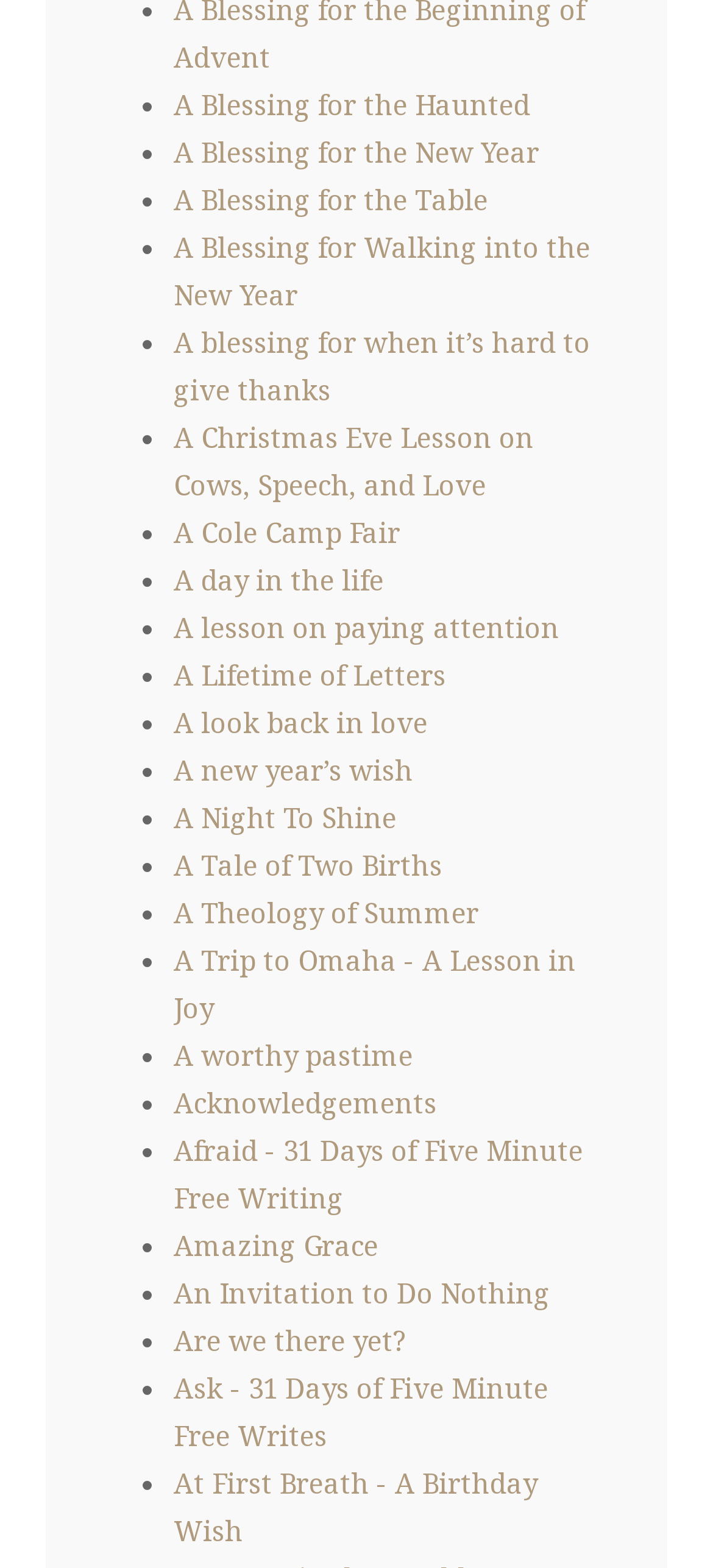Respond with a single word or phrase for the following question: 
What is the first link on the webpage?

A Blessing for the Haunted